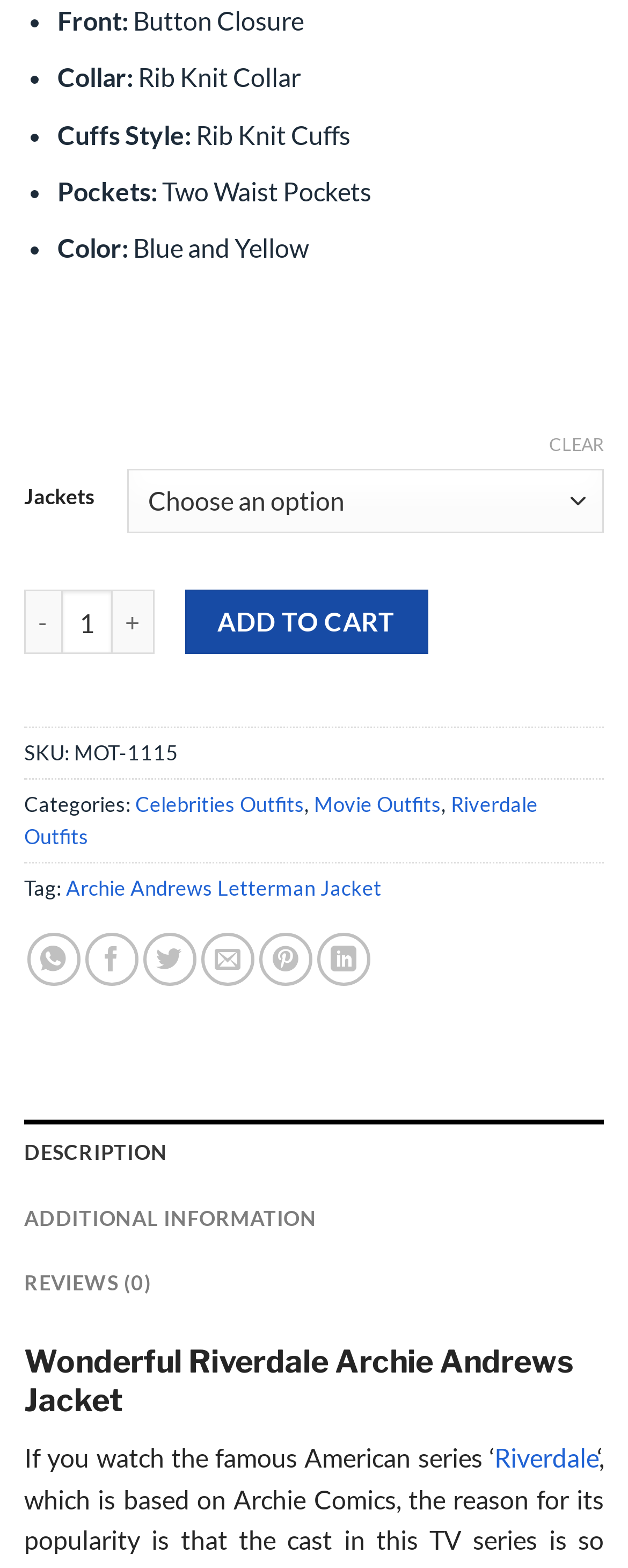How many reviews are there for this product?
Please describe in detail the information shown in the image to answer the question.

The number of reviews can be found in the tab element with the text 'REVIEWS (0)' which indicates that there are no reviews for this product.